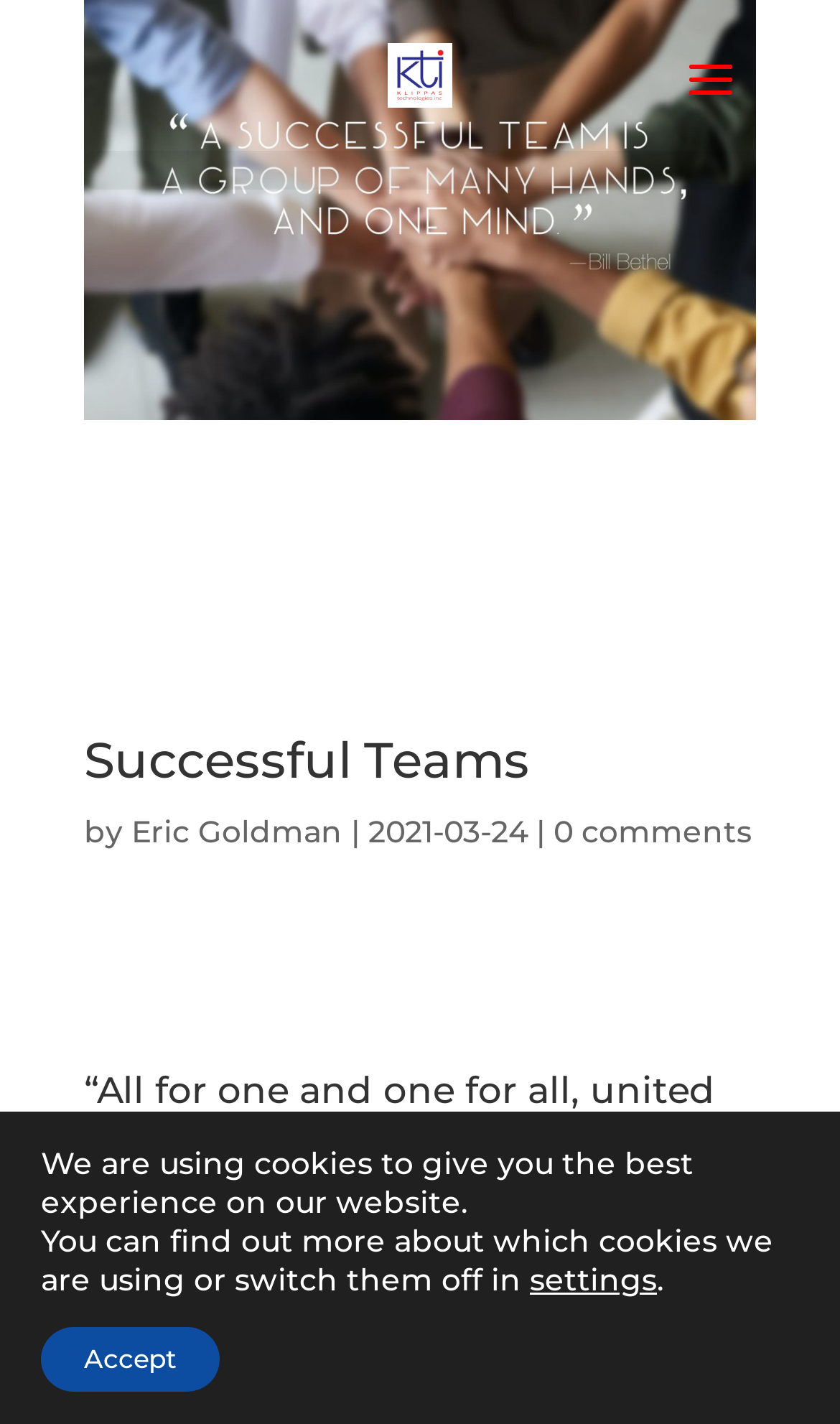Please answer the following question as detailed as possible based on the image: 
What is the quote in the second heading?

I found the quote by looking at the second heading element, which has a bounding box coordinate of [0.1, 0.754, 0.9, 0.805]. The quote is enclosed in double quotes and is a famous phrase.